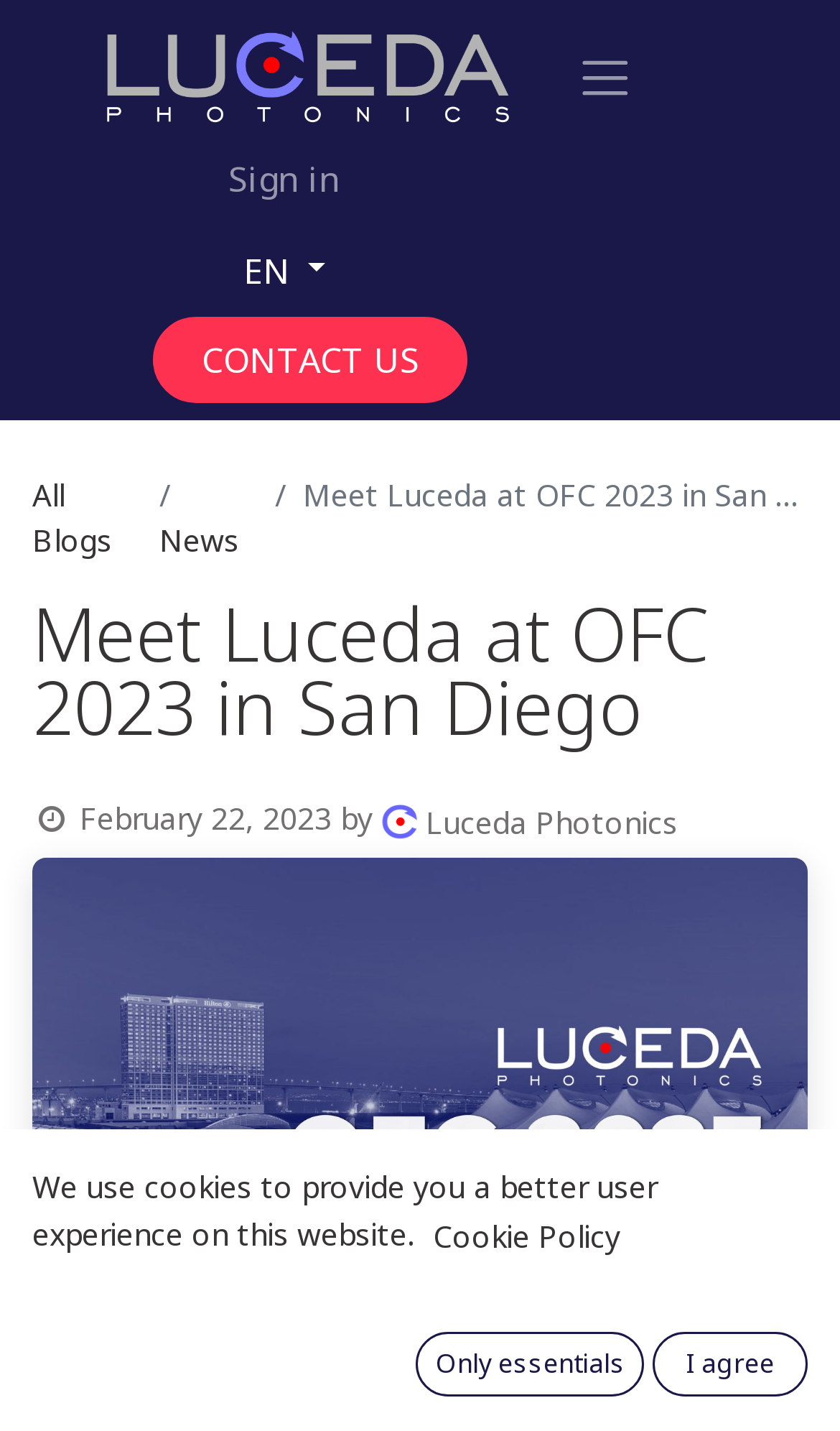What is the company name?
Please give a well-detailed answer to the question.

The company name can be found in the logo at the top left corner of the webpage, as well as in the text below the heading, which says 'Luceda Photonics'.